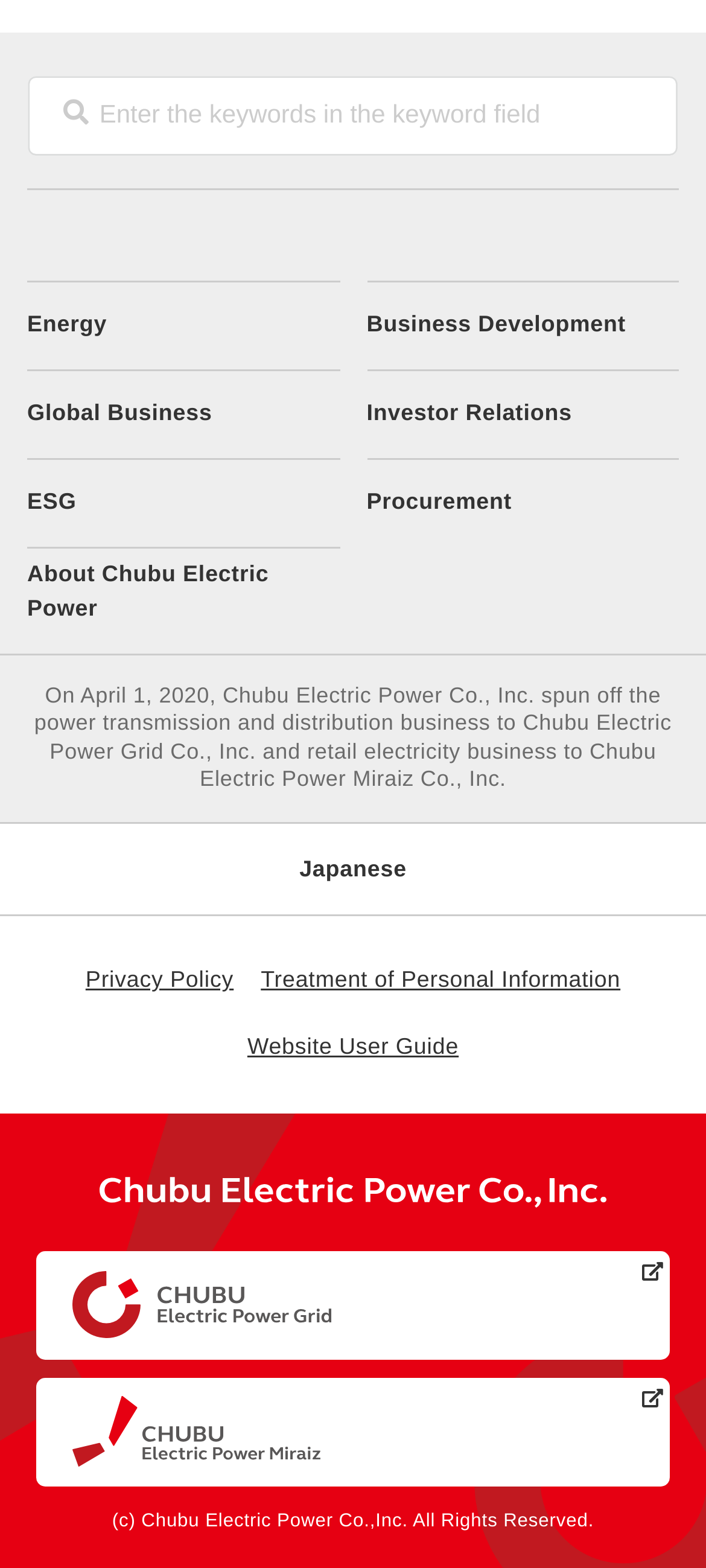Find the bounding box of the web element that fits this description: "Treatment of Personal Information".

[0.369, 0.614, 0.879, 0.636]